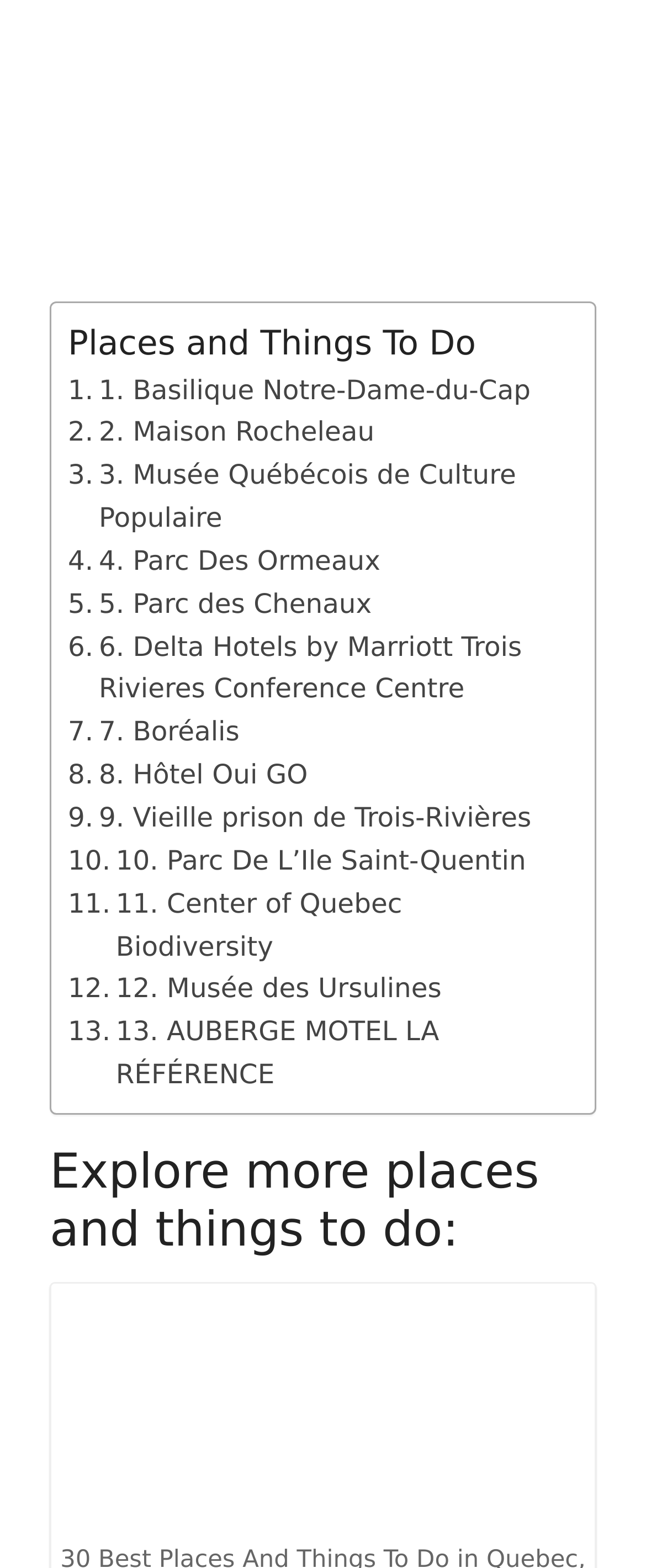Given the webpage screenshot, identify the bounding box of the UI element that matches this description: "11. Center of Quebec Biodiversity".

[0.105, 0.563, 0.869, 0.617]